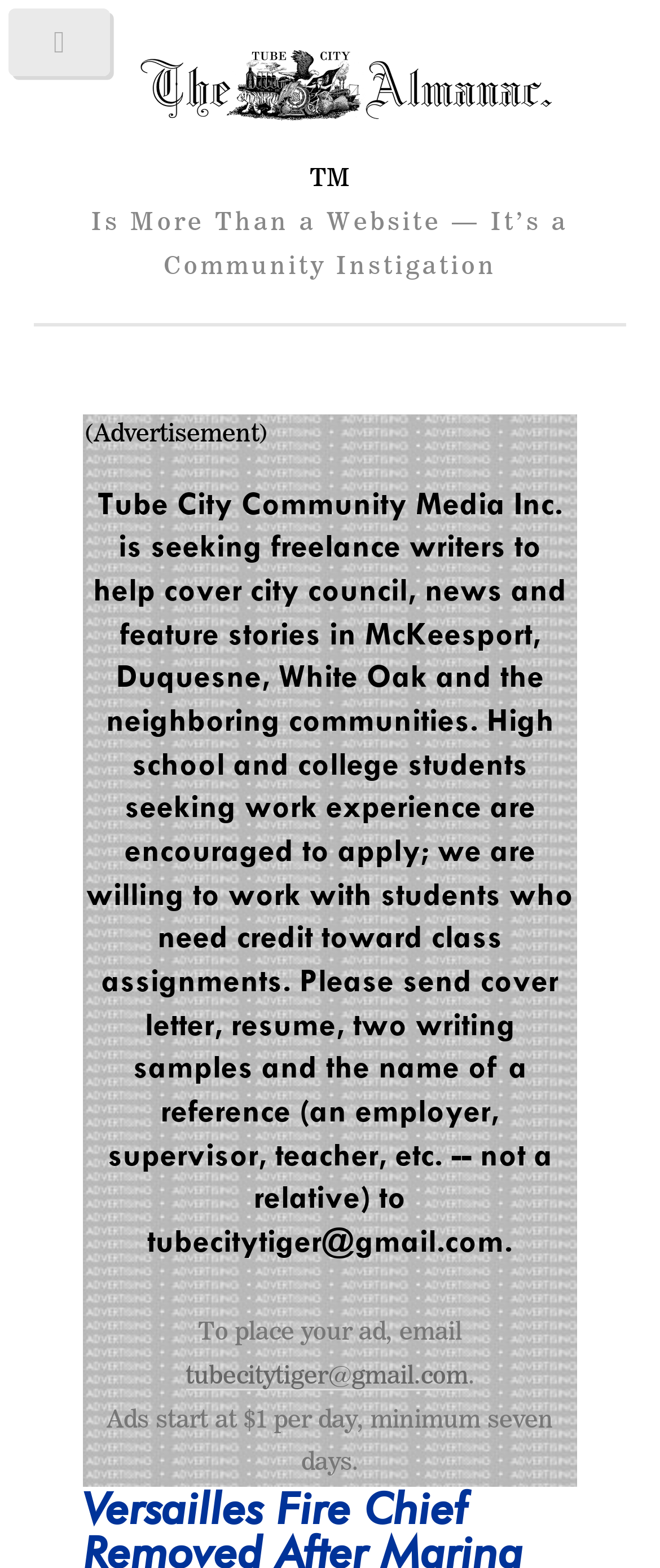Describe all the visual and textual components of the webpage comprehensively.

The webpage appears to be a news article or blog post from Tube City Almanac, with a focus on local news and community events. At the top of the page, there is a logo or icon with the text "TM" next to it, accompanied by a small image. Below this, there is a heading that reads "Is More Than a Website — It’s a Community Instigation".

The main content of the page is a news article with the title "Versailles Fire Chief Removed After Marina Incident". The article is not fully described in the accessibility tree, but it likely takes up a significant portion of the page.

To the right of the article, there is a section with a heading that describes a job opportunity for freelance writers to cover local news and events. This section includes a brief description of the job, as well as contact information and instructions on how to apply.

Below the job posting, there is a section for advertisements, with a call to action to email a specific address to place an ad. The section also includes pricing information, stating that ads start at $1 per day for a minimum of seven days.

At the very top left of the page, there is a small icon with a hamburger menu symbol, indicating that there may be a navigation menu or other interactive elements available on the page.